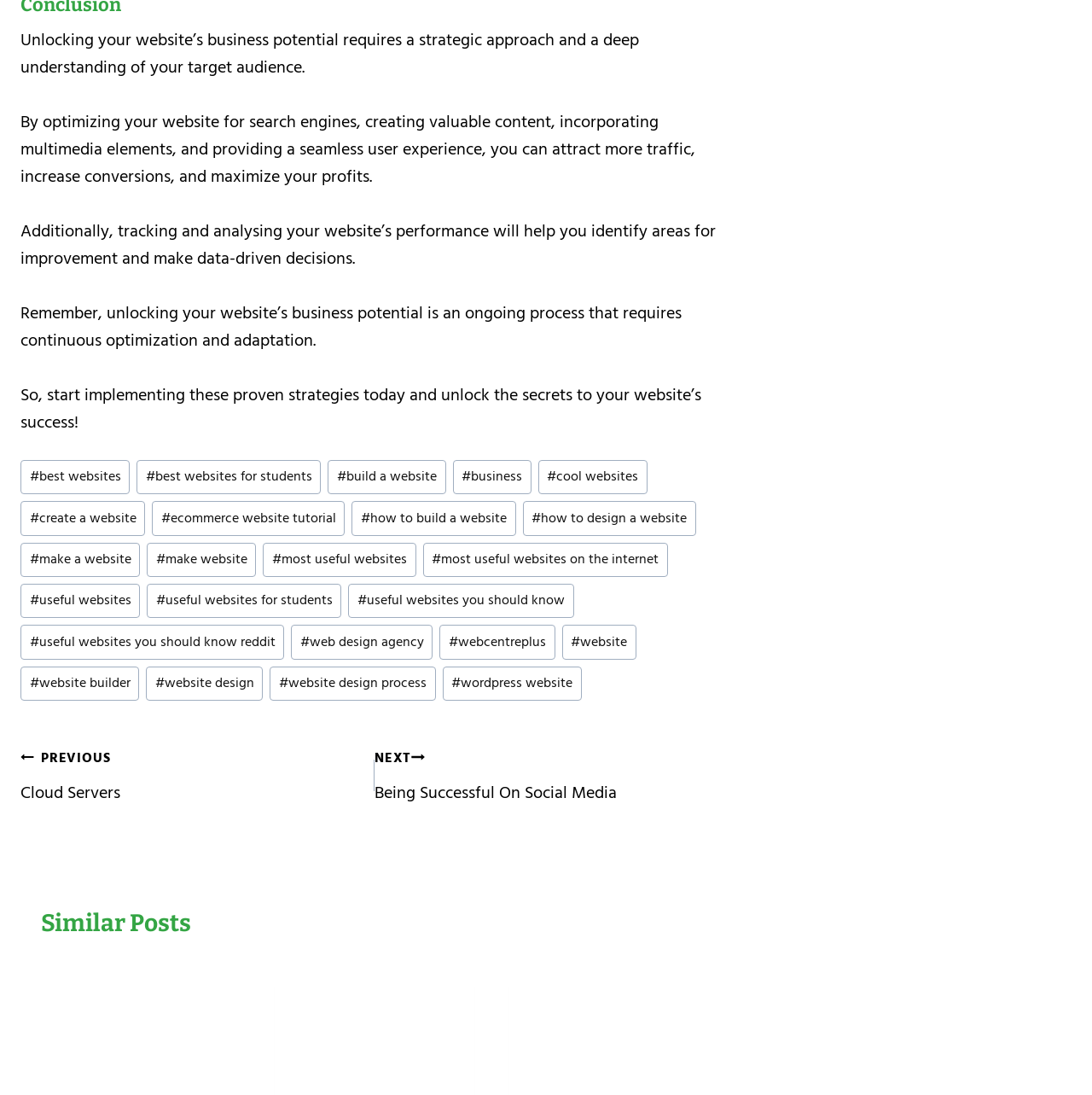Could you highlight the region that needs to be clicked to execute the instruction: "Click on the link to learn about creating a website"?

[0.019, 0.458, 0.133, 0.489]